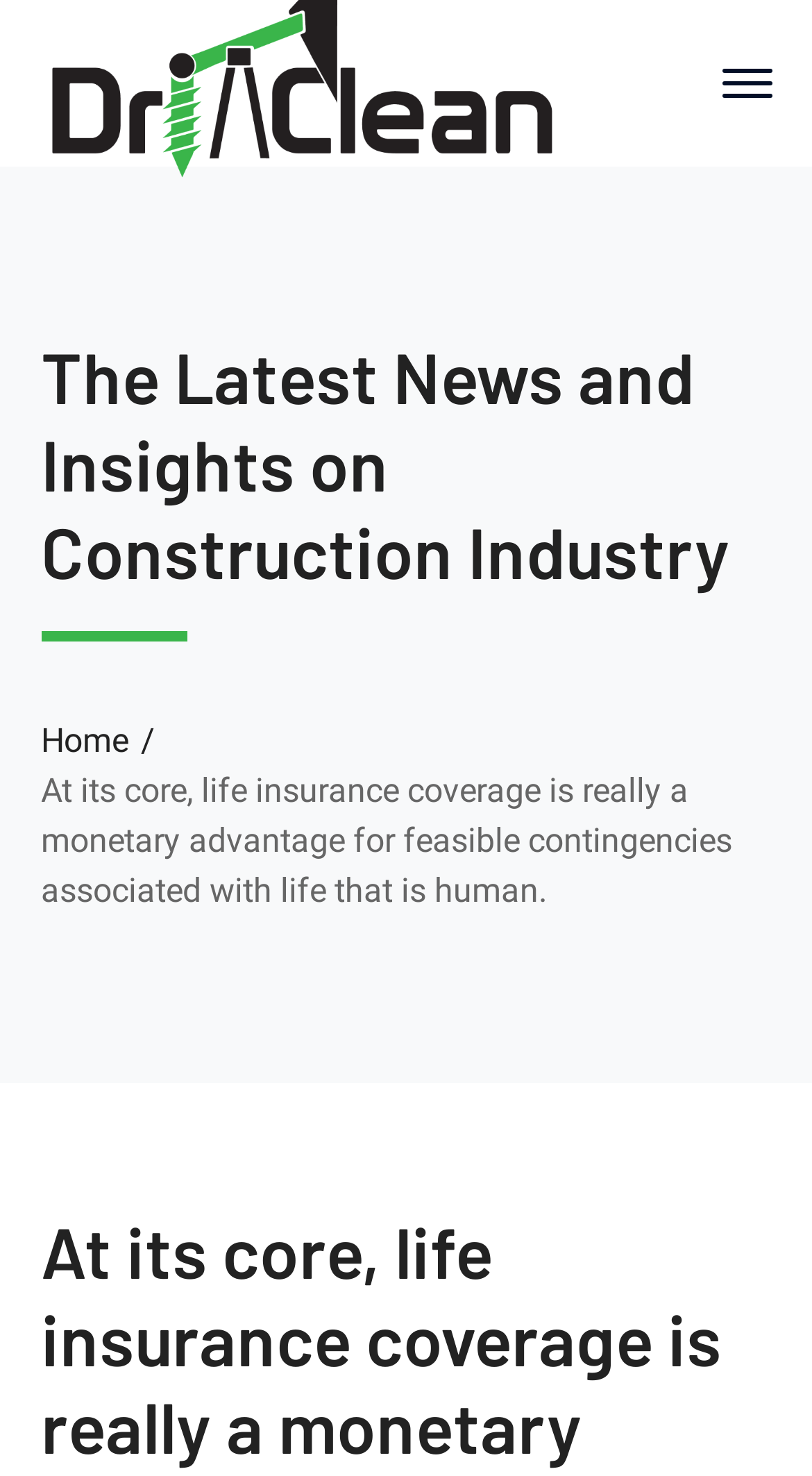For the following element description, predict the bounding box coordinates in the format (top-left x, top-left y, bottom-right x, bottom-right y). All values should be floating point numbers between 0 and 1. Description: title="DrillClean"

[0.05, 0.041, 0.691, 0.068]